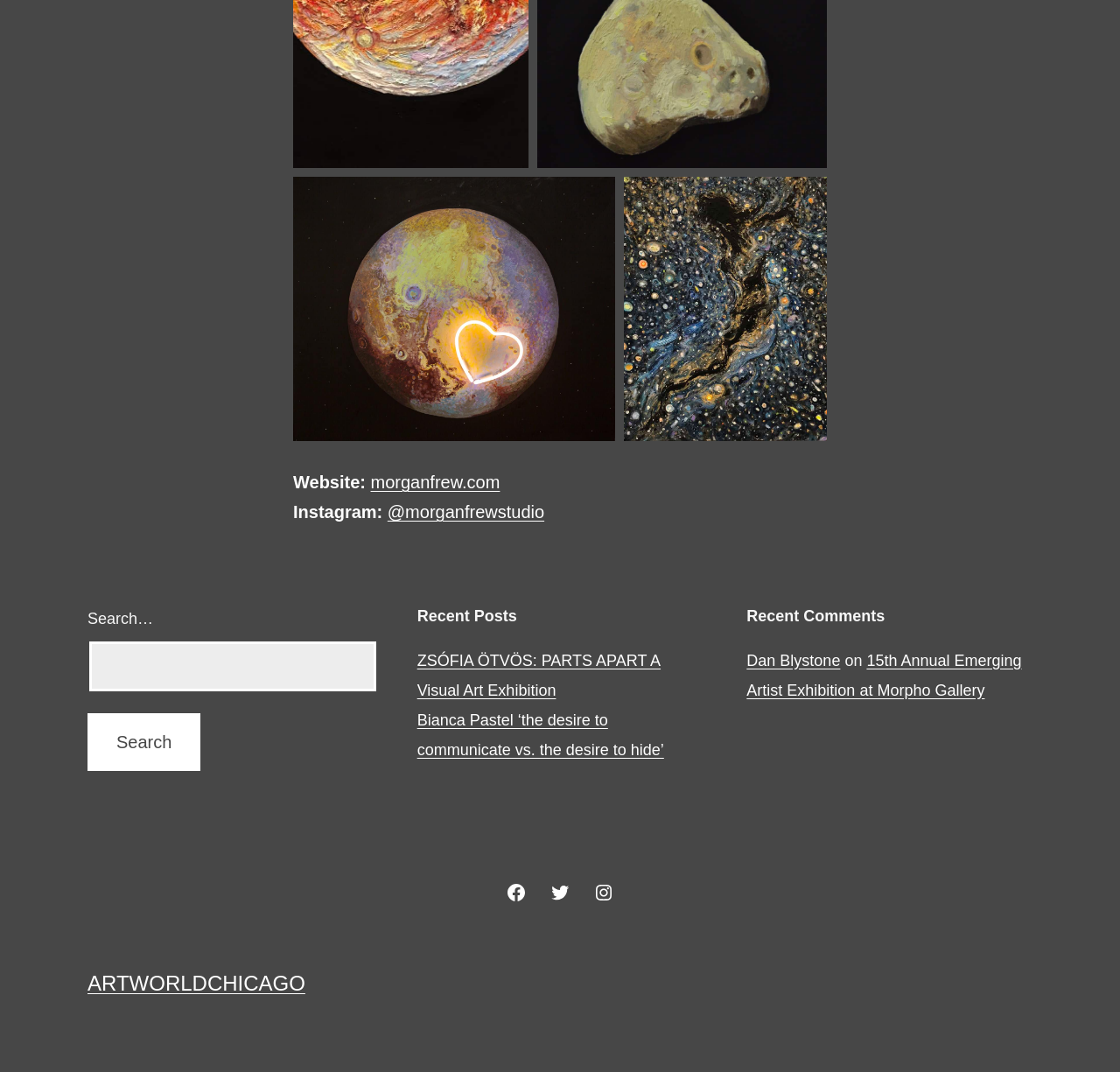Using the given description, provide the bounding box coordinates formatted as (top-left x, top-left y, bottom-right x, bottom-right y), with all values being floating point numbers between 0 and 1. Description: aria-label="Open image in lightbox"

[0.557, 0.165, 0.738, 0.412]